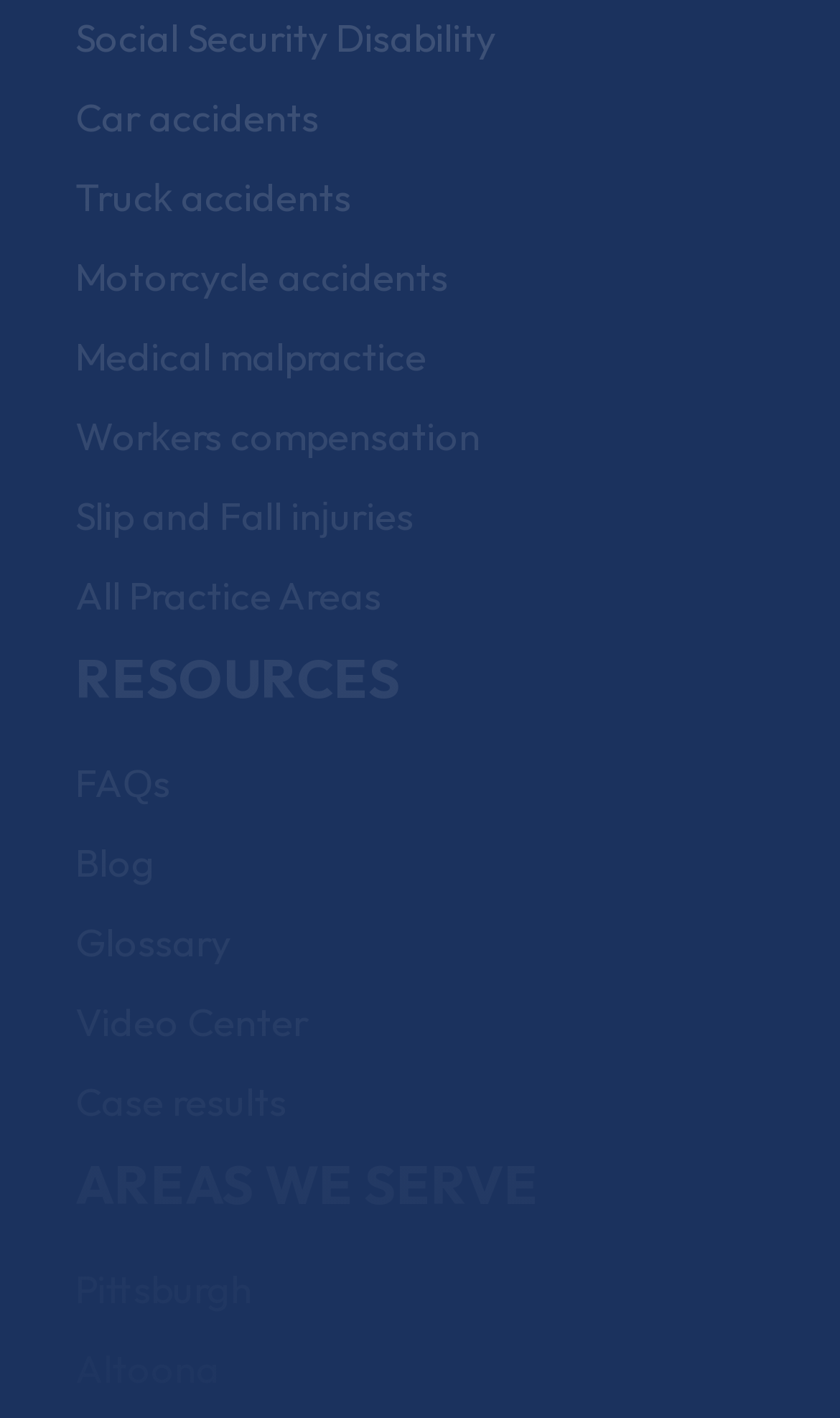Please determine the bounding box coordinates for the UI element described here. Use the format (top-left x, top-left y, bottom-right x, bottom-right y) with values bounded between 0 and 1: aria-label="Mobile menu"

None